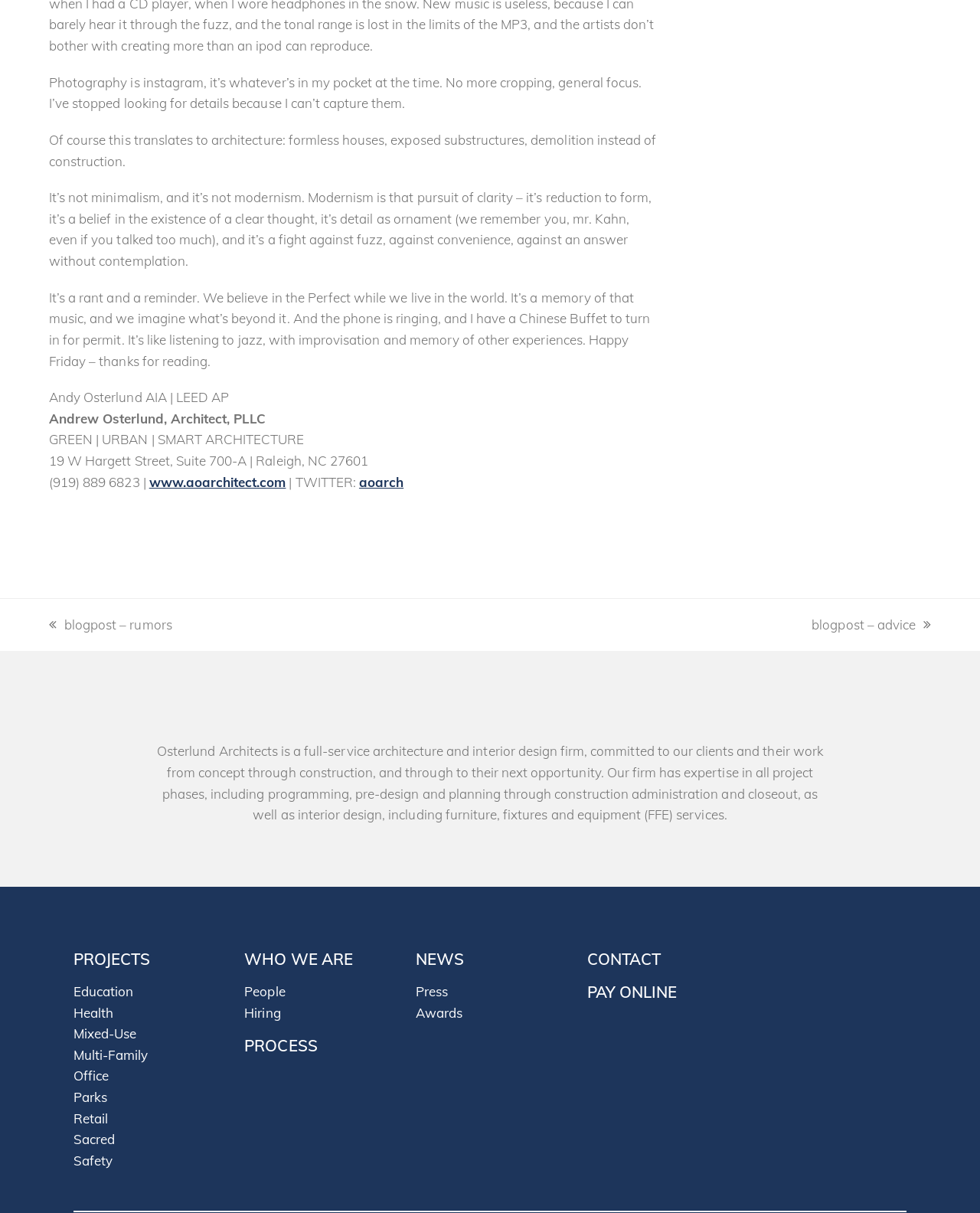What is the phone number of the firm?
Look at the screenshot and respond with one word or a short phrase.

(919) 889 6823